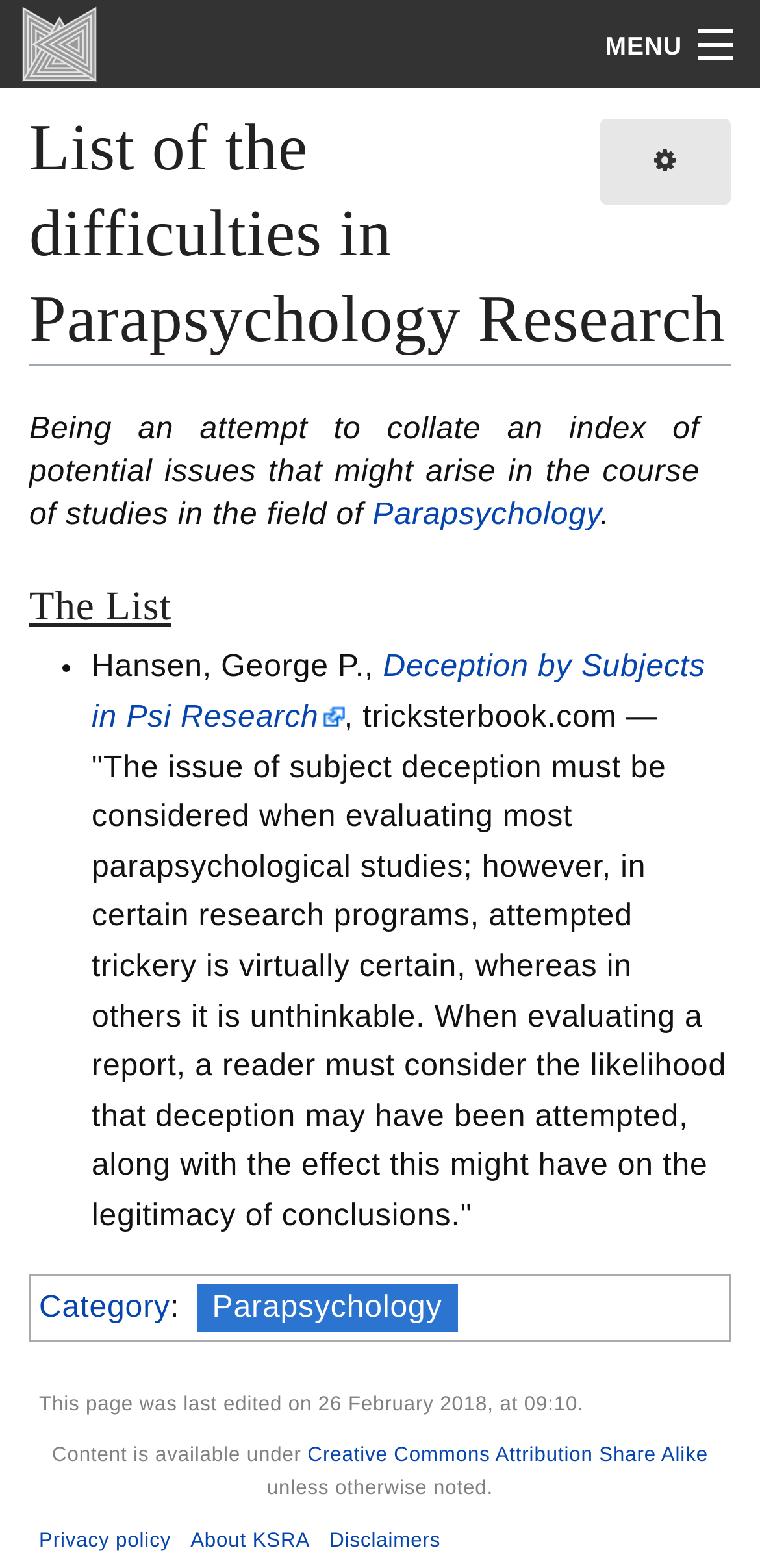Using the provided element description, identify the bounding box coordinates as (top-left x, top-left y, bottom-right x, bottom-right y). Ensure all values are between 0 and 1. Description: Menu

[0.758, 0.008, 1.0, 0.05]